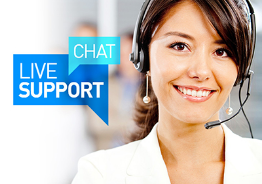Describe the image with as much detail as possible.

The image features a friendly customer support representative wearing a headset and a professional white jacket, exuding a welcoming demeanor. She is positioned in an office environment that suggests a focus on assistance and communication. Prominently displayed next to her are the words "LIVE CHAT SUPPORT" in bold, vibrant colors, emphasizing the availability of real-time help for customers. This image captures the essence of customer service, portraying an approachable face ready to provide guidance and support, enhancing the user experience for those seeking help with products or services.